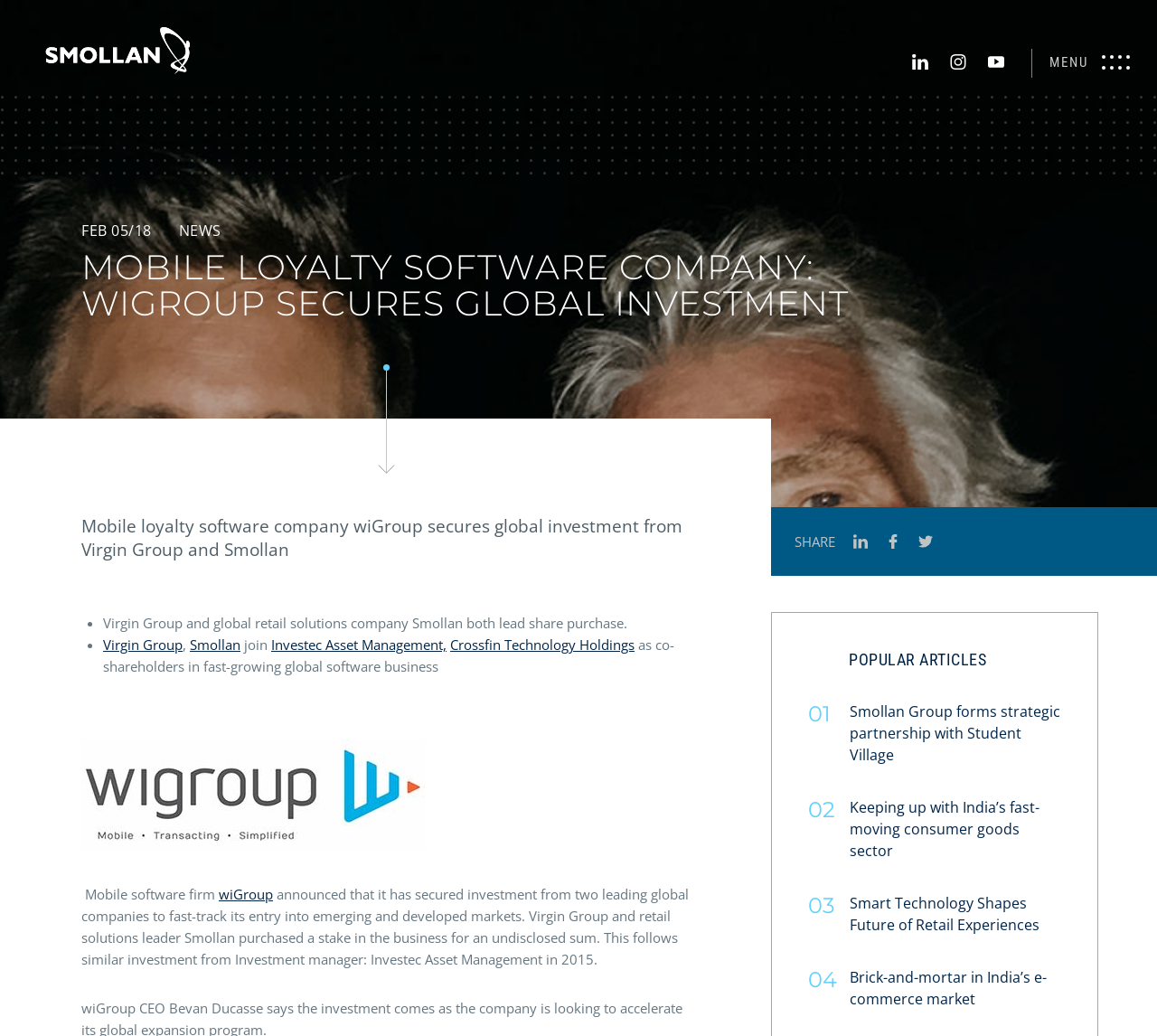Please determine the bounding box coordinates of the element to click in order to execute the following instruction: "Share the article". The coordinates should be four float numbers between 0 and 1, specified as [left, top, right, bottom].

[0.687, 0.514, 0.722, 0.531]